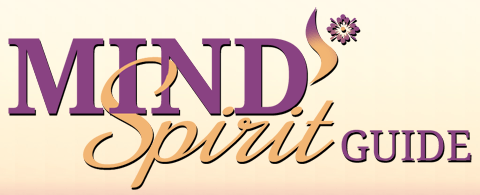Provide an in-depth description of the image you see.

The image prominently features the title "Mind Spirit Guide," which highlights a holistic approach to health and well-being. The word "MIND" is presented in bold, purple letters, symbolizing mental awareness and clarity. The word "Spirit" is styled with an elegant, flowing font in a warm tone, suggesting a connection to emotional and spiritual well-being. "GUIDE" appears in a clean, contrasting typeface, emphasizing the resource's role in providing direction in alternative and complementary therapies. A delicate floral element near the top adds a touch of softness, enhancing the overall theme of mindfulness and healing. This logo visually represents a platform dedicated to exploring therapies that focus on the mind, body, and spirit, promoting a balance between traditional and alternative medicine approaches.